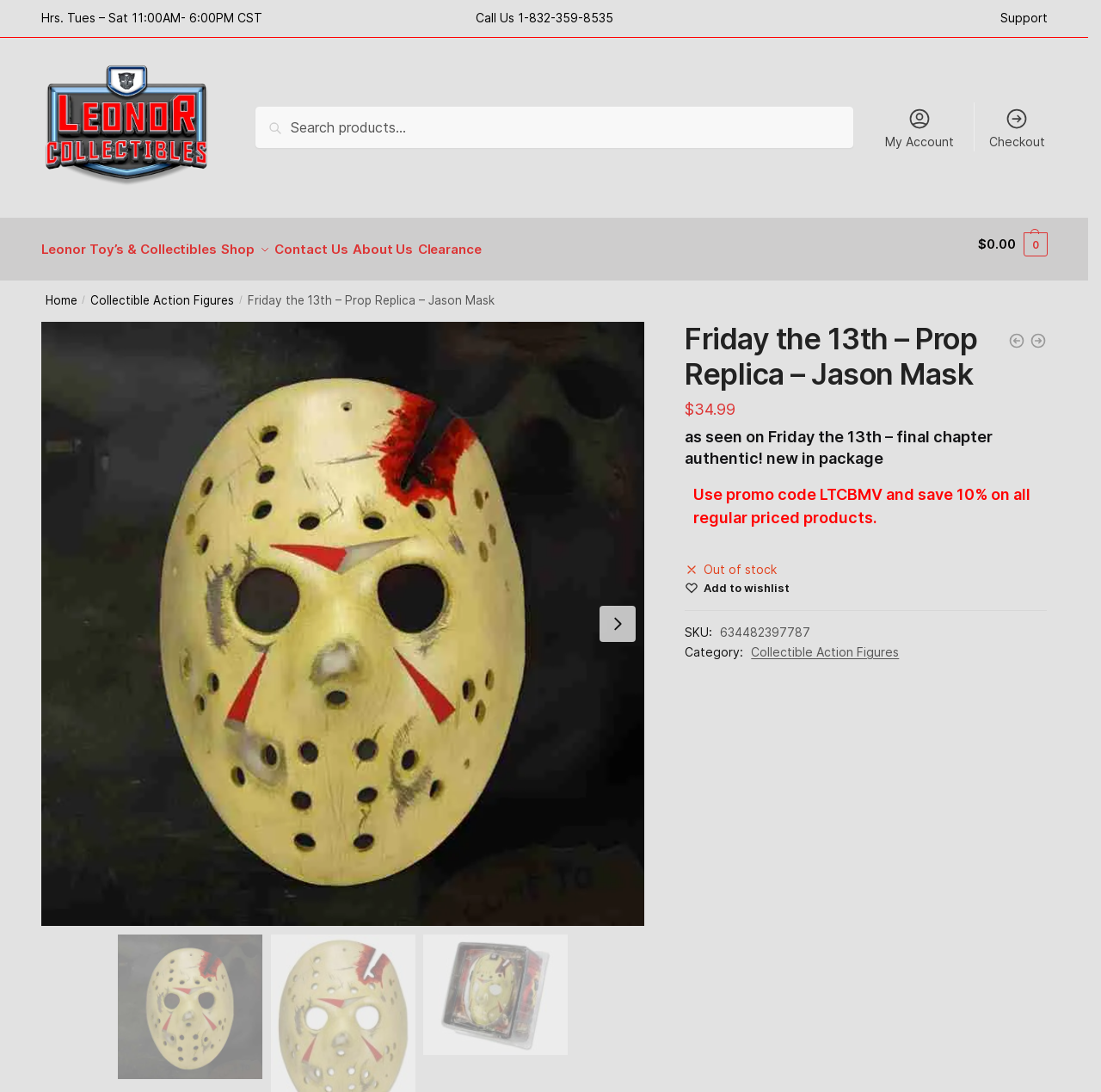Can you find the bounding box coordinates of the area I should click to execute the following instruction: "Search for products"?

[0.232, 0.098, 0.775, 0.135]